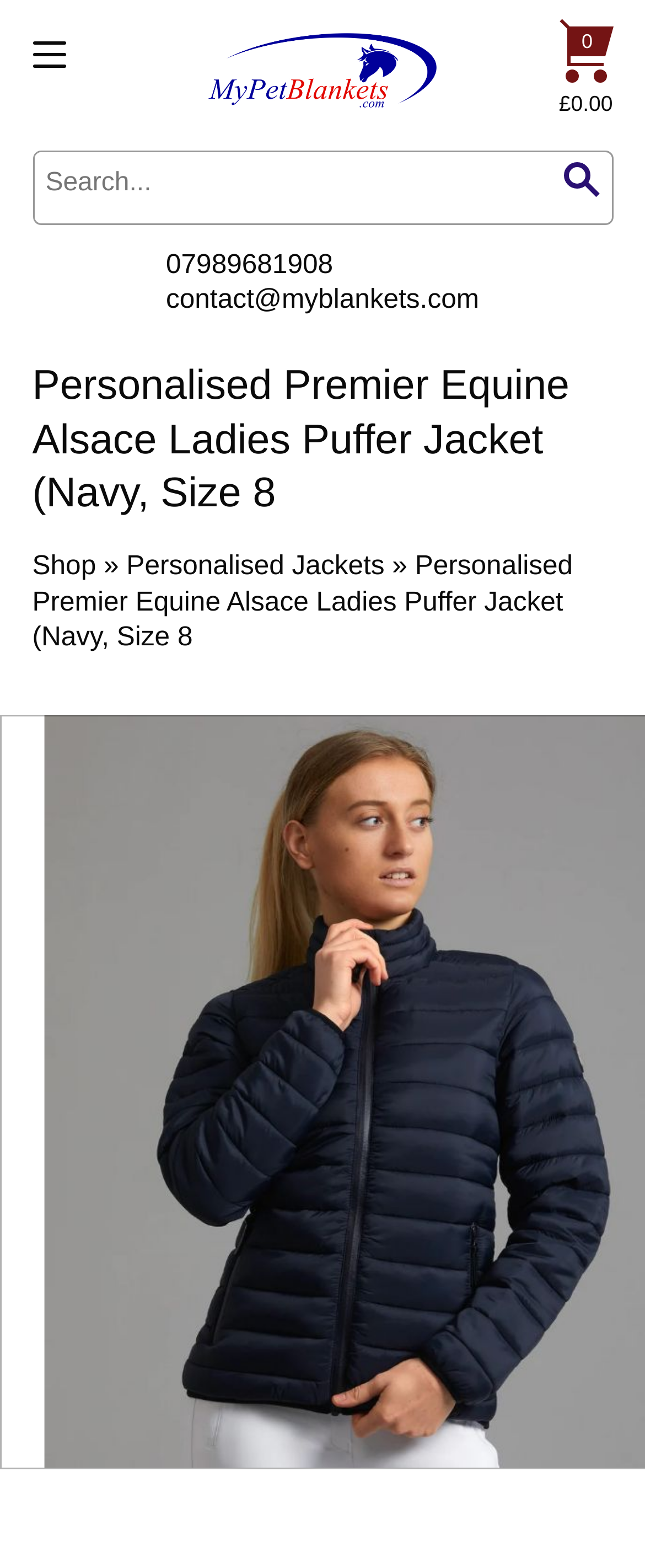What is the purpose of the textbox?
Please respond to the question with as much detail as possible.

I found the purpose of the textbox by looking at the textbox element with the bounding box coordinates [0.053, 0.098, 0.858, 0.136], which has a placeholder text 'Search...' and is required.